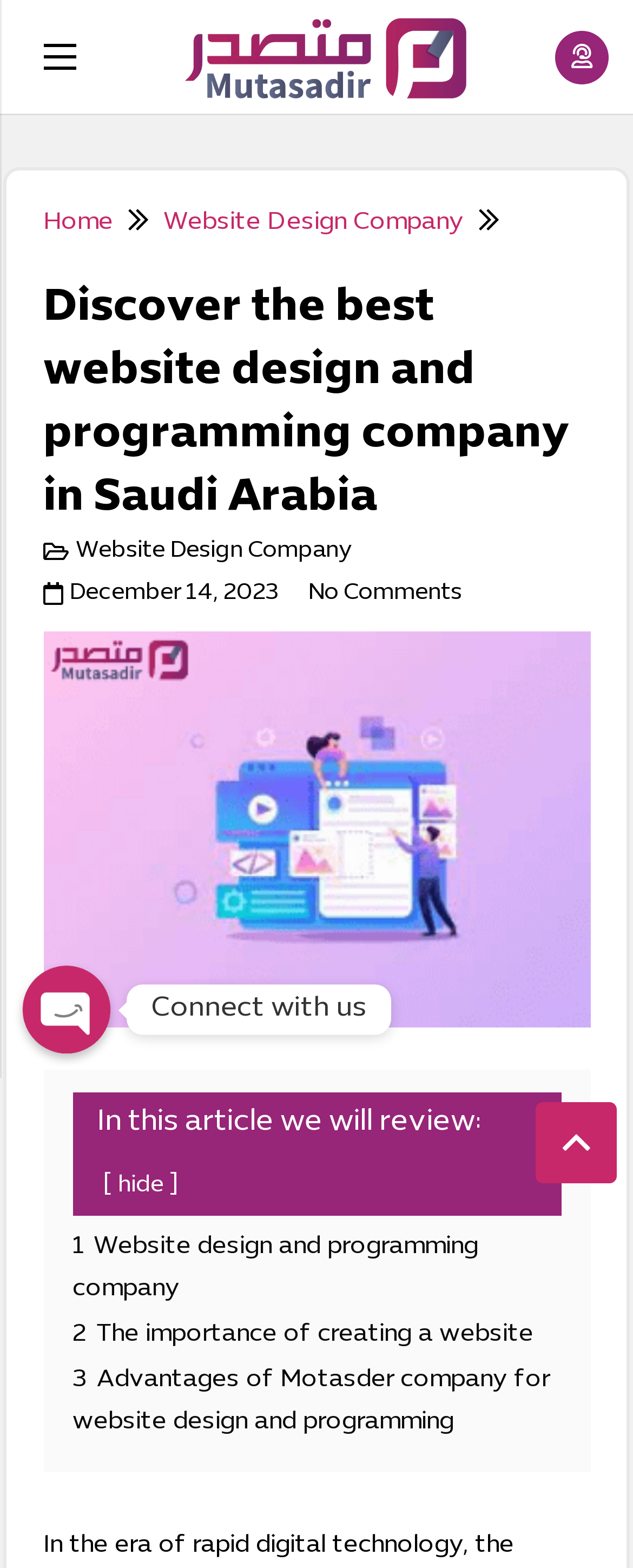Locate the bounding box coordinates of the clickable element to fulfill the following instruction: "Read more about 'Website Design Company'". Provide the coordinates as four float numbers between 0 and 1 in the format [left, top, right, bottom].

[0.258, 0.133, 0.732, 0.151]